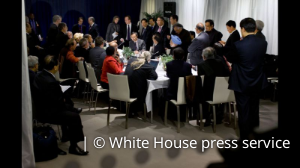Respond with a single word or short phrase to the following question: 
Are all individuals seated?

No